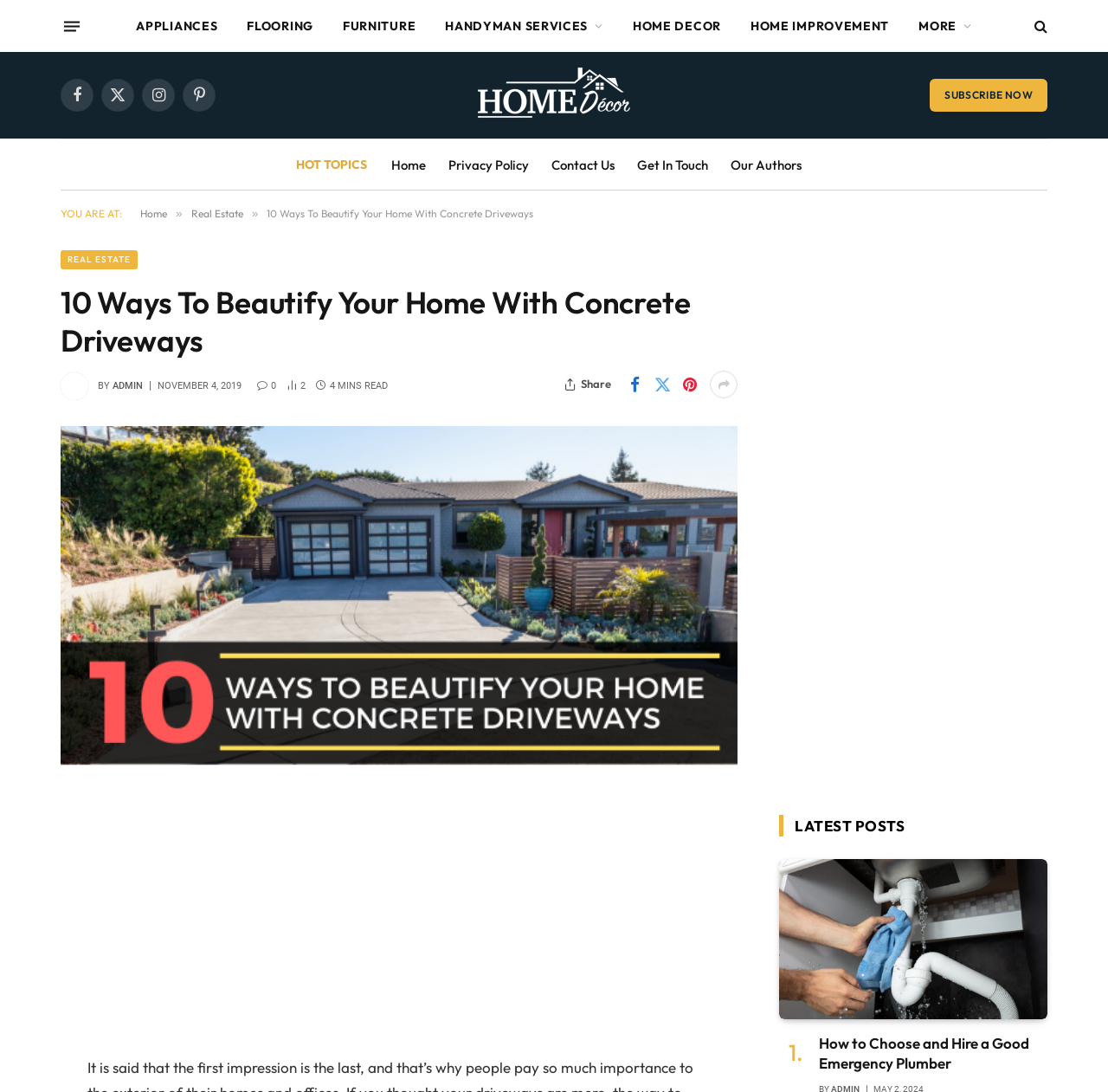Please study the image and answer the question comprehensively:
What is the category of the article?

The category of the article can be determined by looking at the breadcrumb navigation, which shows 'YOU ARE AT: Home » Real Estate » 10 Ways To Beautify Your Home With Concrete Driveways'. Therefore, the category is Real Estate.